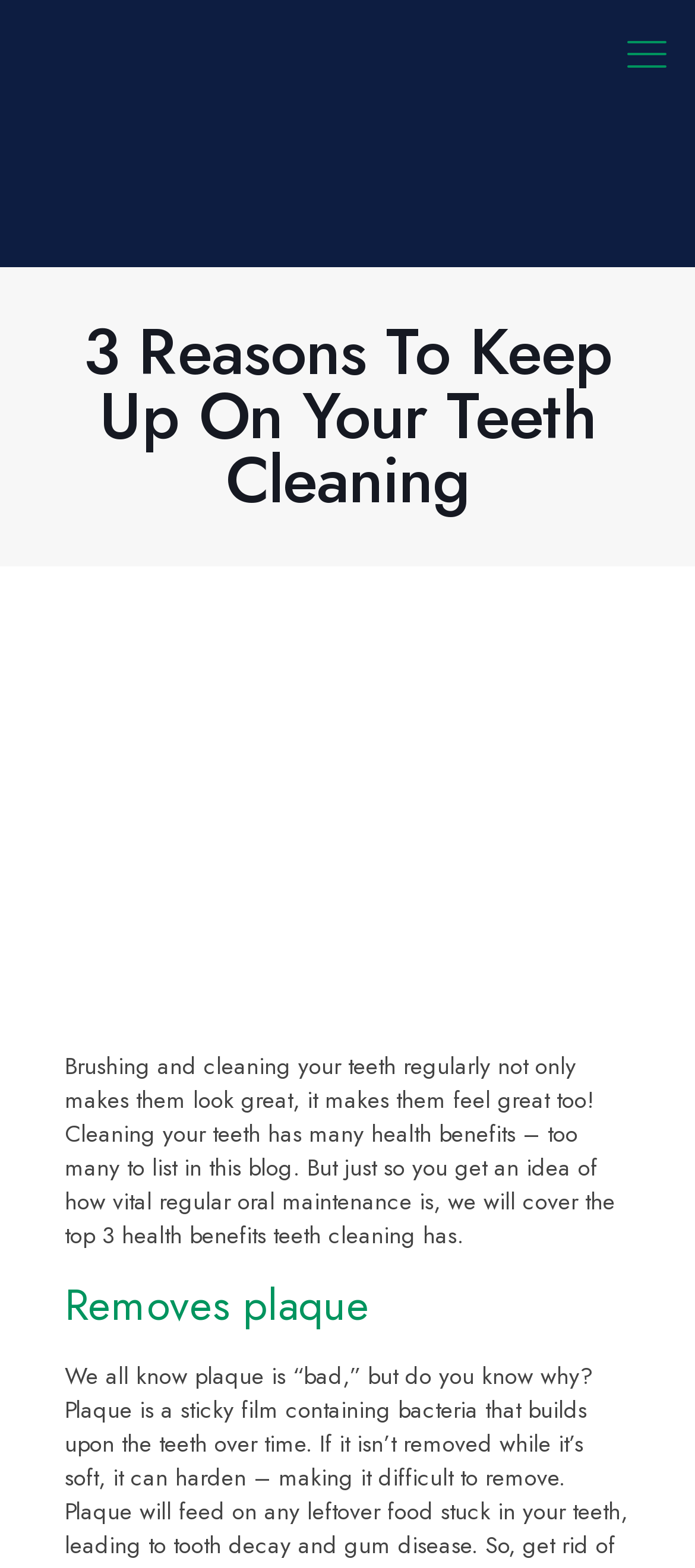Respond with a single word or short phrase to the following question: 
What is the first health benefit of teeth cleaning mentioned?

Removes plaque